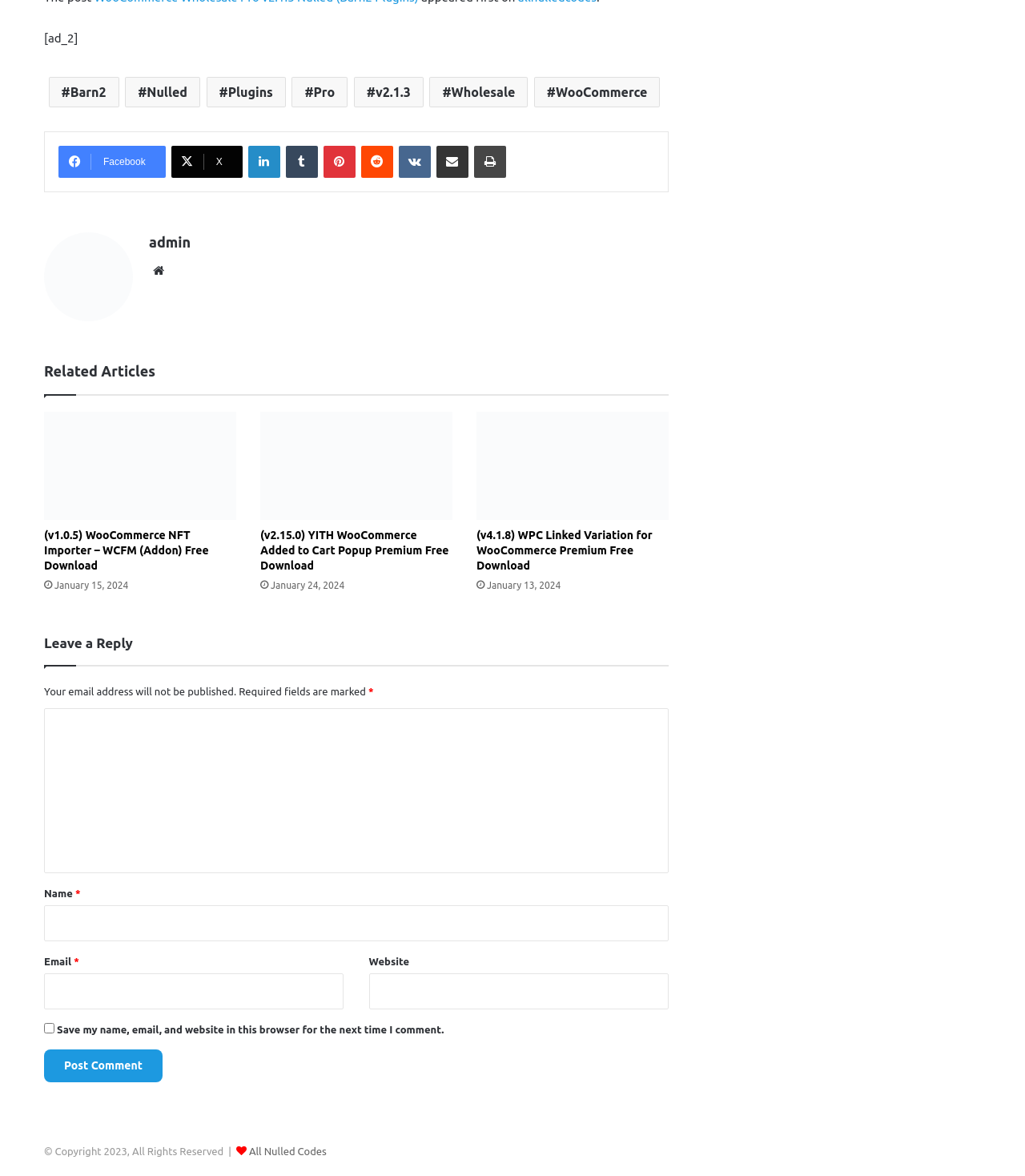What is the name of the admin?
Answer the question with a single word or phrase derived from the image.

admin